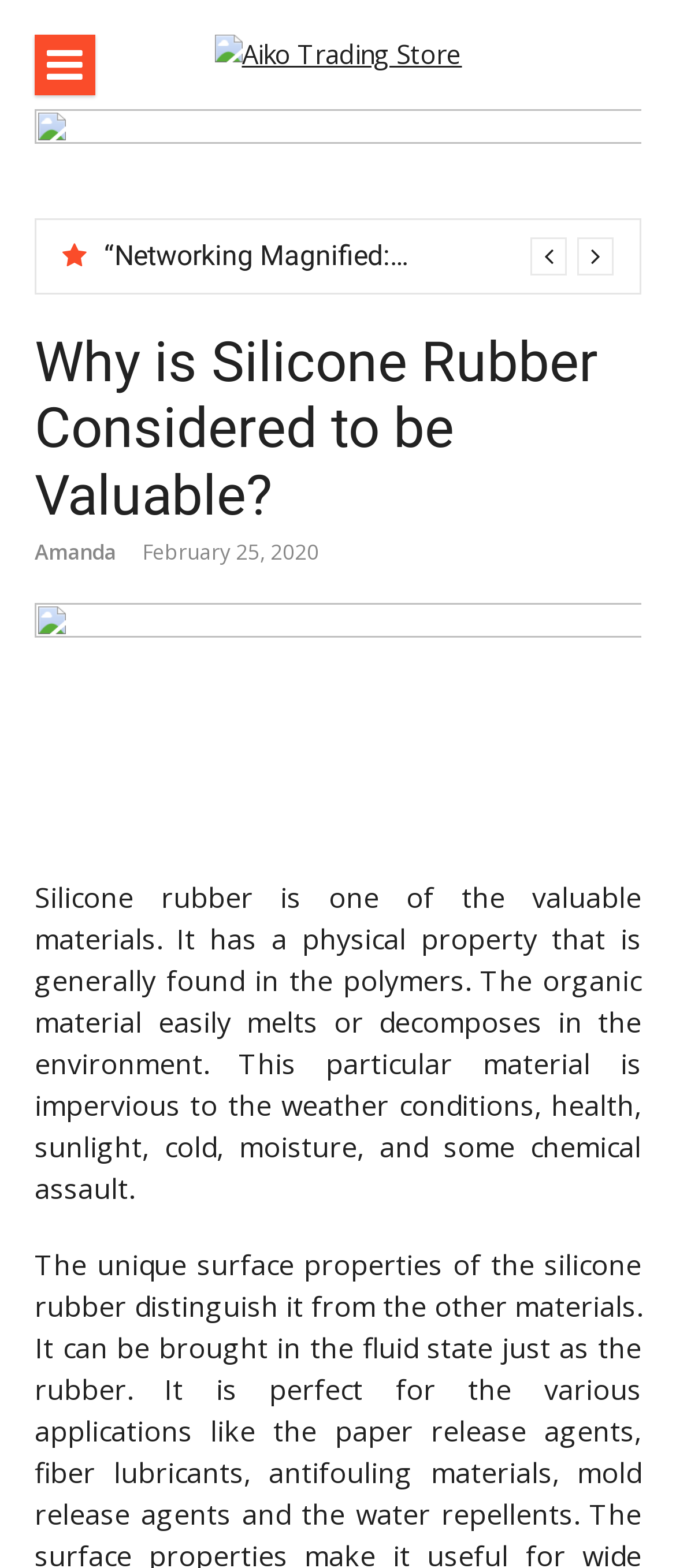What is the current selection in the dropdown menu?
Provide a comprehensive and detailed answer to the question.

The current selection in the dropdown menu can be found by looking at the option element in the generic section of the webpage, which displays the selected option as 'Stepping into the Future with Yupoo’s Latest Shoe Trends'.